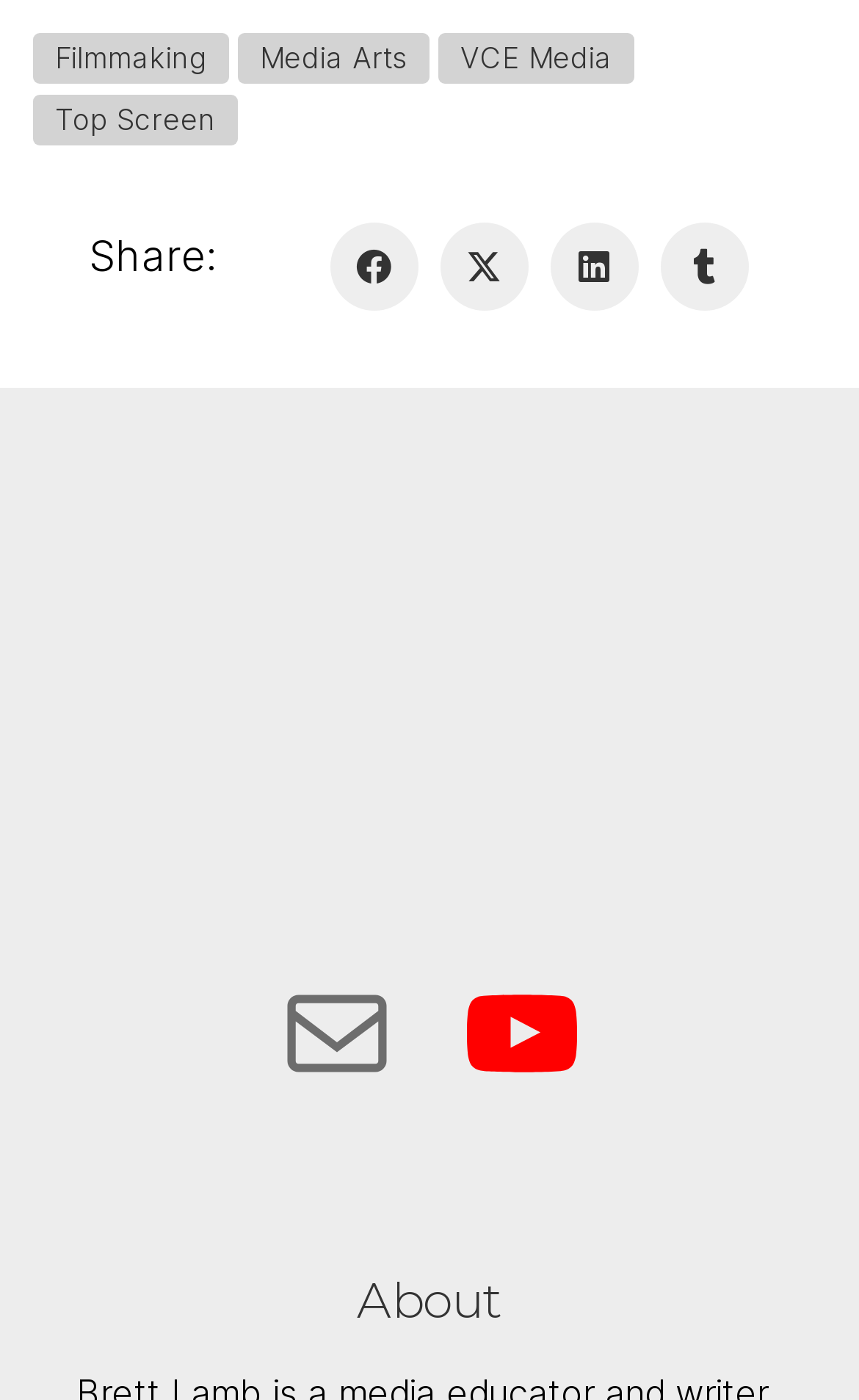Using the information from the screenshot, answer the following question thoroughly:
How many links are there in the top row?

I counted the number of links in the top row and found that there are four links: 'Filmmaking', 'Media Arts', 'VCE Media', and 'Top Screen'.